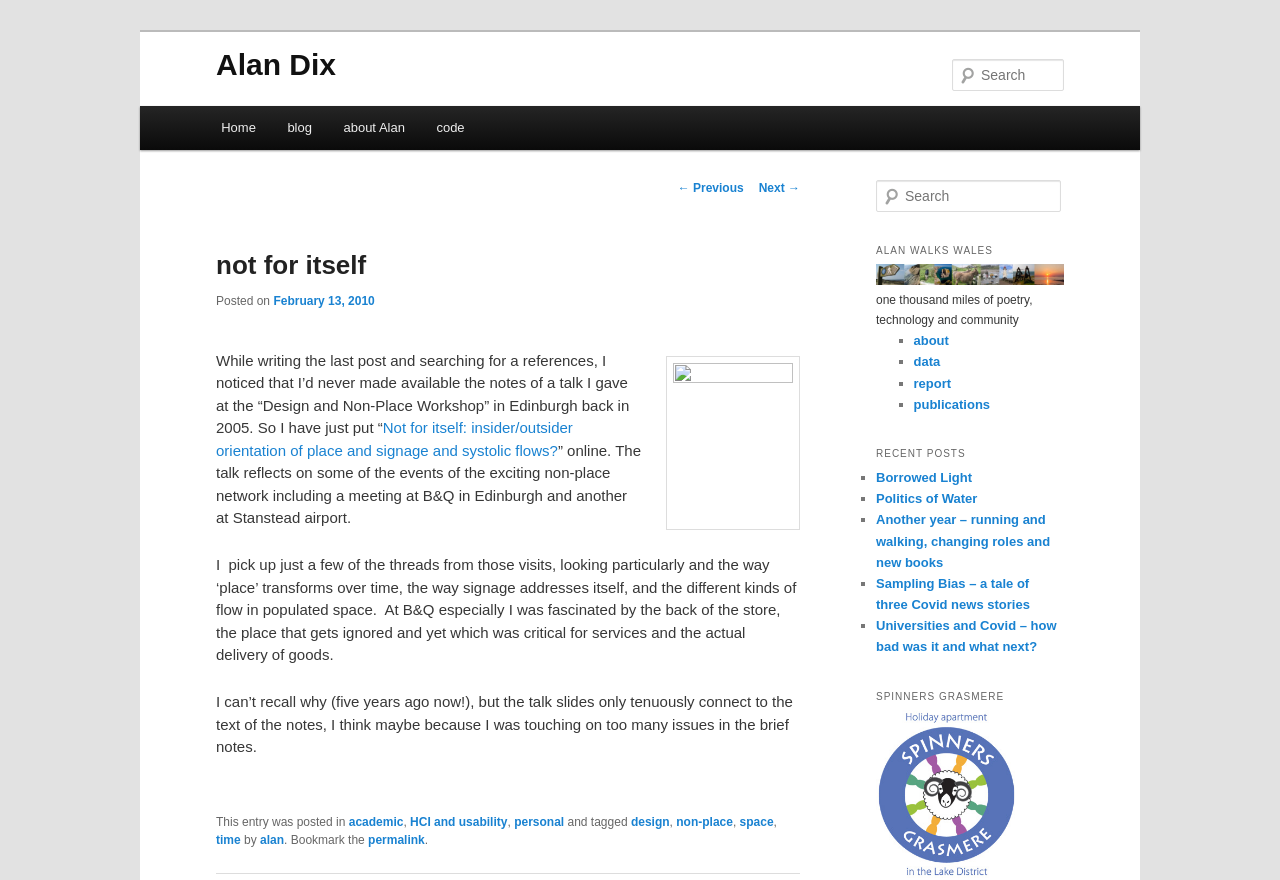Determine the bounding box coordinates of the element that should be clicked to execute the following command: "Read the previous post".

[0.529, 0.206, 0.581, 0.222]